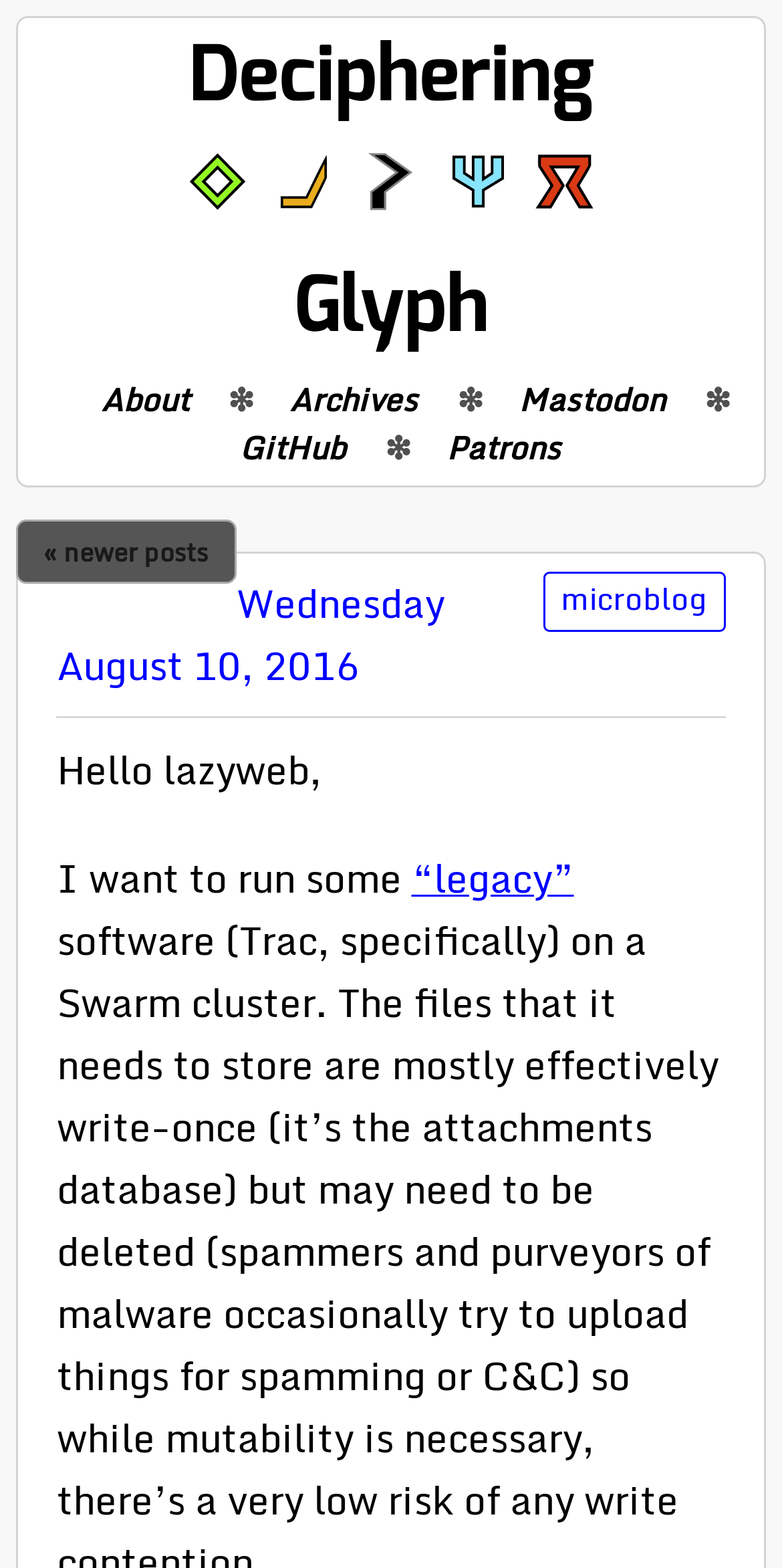What is the date of the blog post?
Deliver a detailed and extensive answer to the question.

The date of the blog post can be found in the link element with the text 'Wednesday August 10, 2016' located at [0.072, 0.365, 0.568, 0.444].